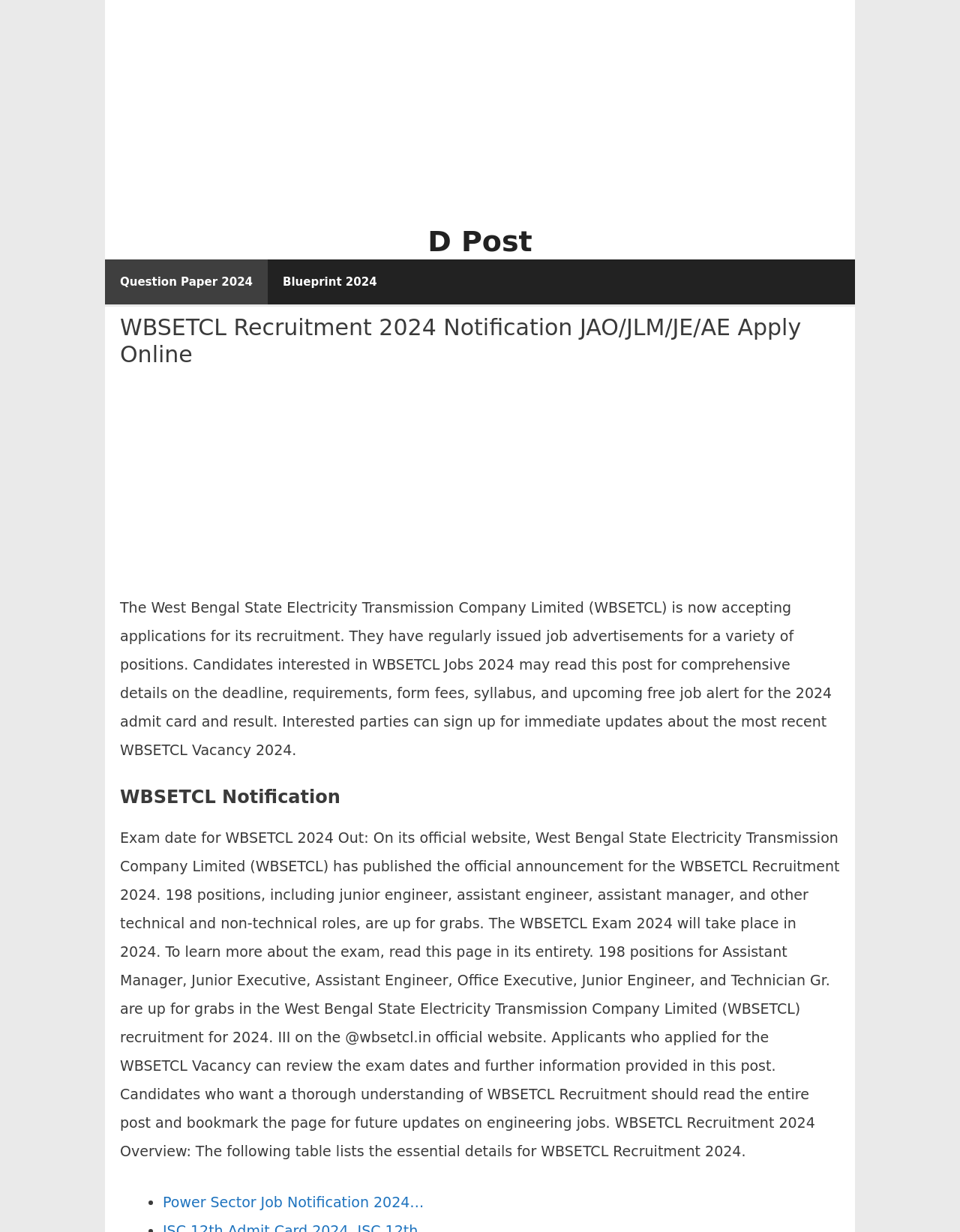Create a detailed description of the webpage's content and layout.

The webpage is about the West Bengal State Electricity Transmission Company Limited (WBSETCL) recruitment for 2024. At the top, there is a banner with a link to "D Post" on the right side. Below the banner, there is a primary navigation menu with links to "Question Paper 2024" and "Blueprint 2024".

The main content of the webpage is divided into sections. The first section has a heading "WBSETCL Recruitment 2024 Notification JAO/JLM/JE/AE Apply Online" and a paragraph of text that provides an overview of the recruitment process, including the deadline, requirements, form fees, syllabus, and upcoming free job alert for the 2024 admit card and result.

Below this section, there is another heading "WBSETCL Notification" followed by a longer paragraph of text that provides more detailed information about the recruitment, including the exam date, number of positions available, and types of roles being recruited for. This section also mentions that applicants can find more information about the exam on the official website.

Further down the page, there is a list with a single item, marked with a bullet point, that links to "Power Sector Job Notification 2024". Overall, the webpage appears to be a resource for individuals interested in applying for jobs with WBSETCL in 2024.